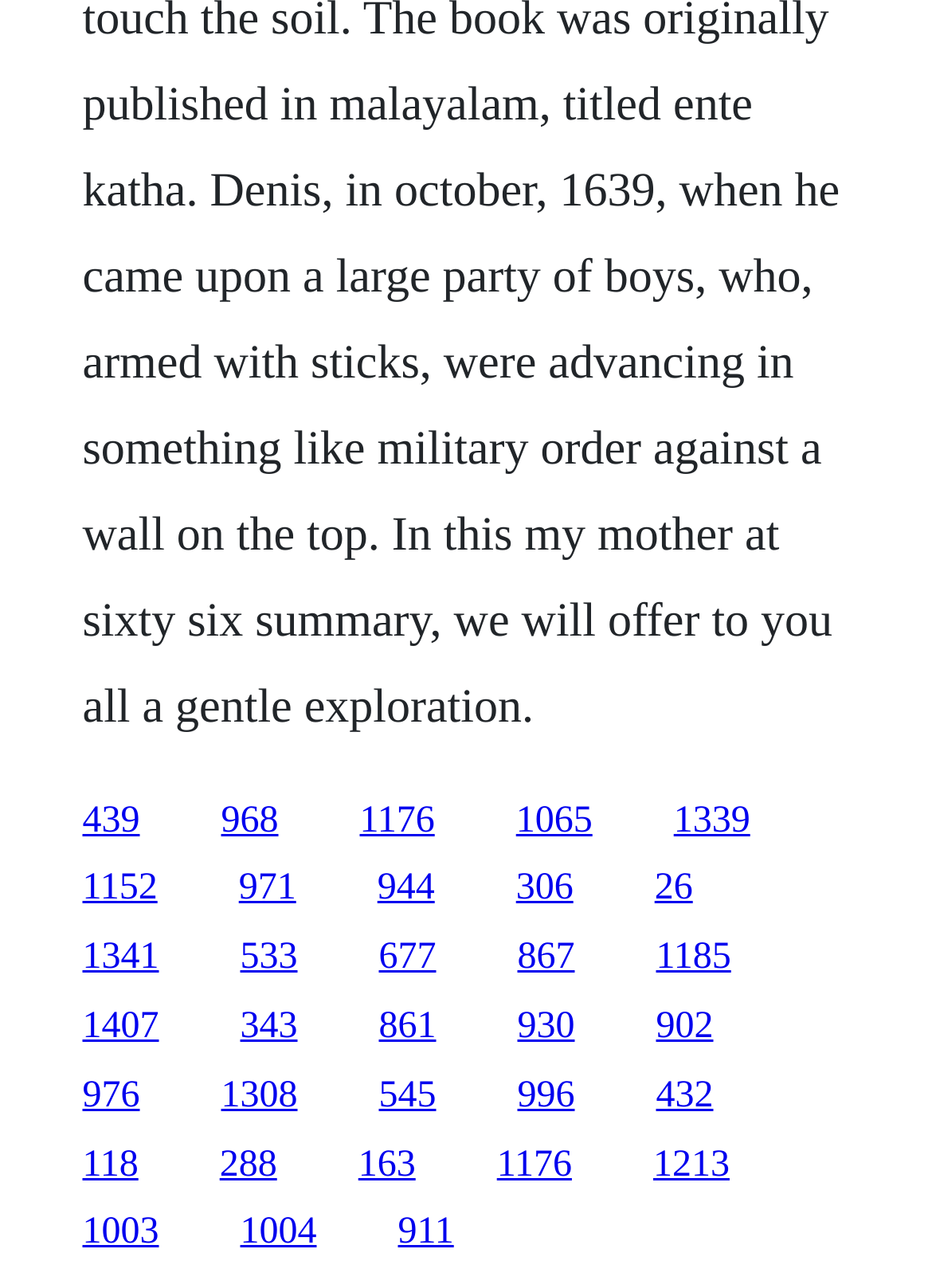Please find the bounding box coordinates of the element that you should click to achieve the following instruction: "click the first link". The coordinates should be presented as four float numbers between 0 and 1: [left, top, right, bottom].

[0.088, 0.621, 0.15, 0.652]